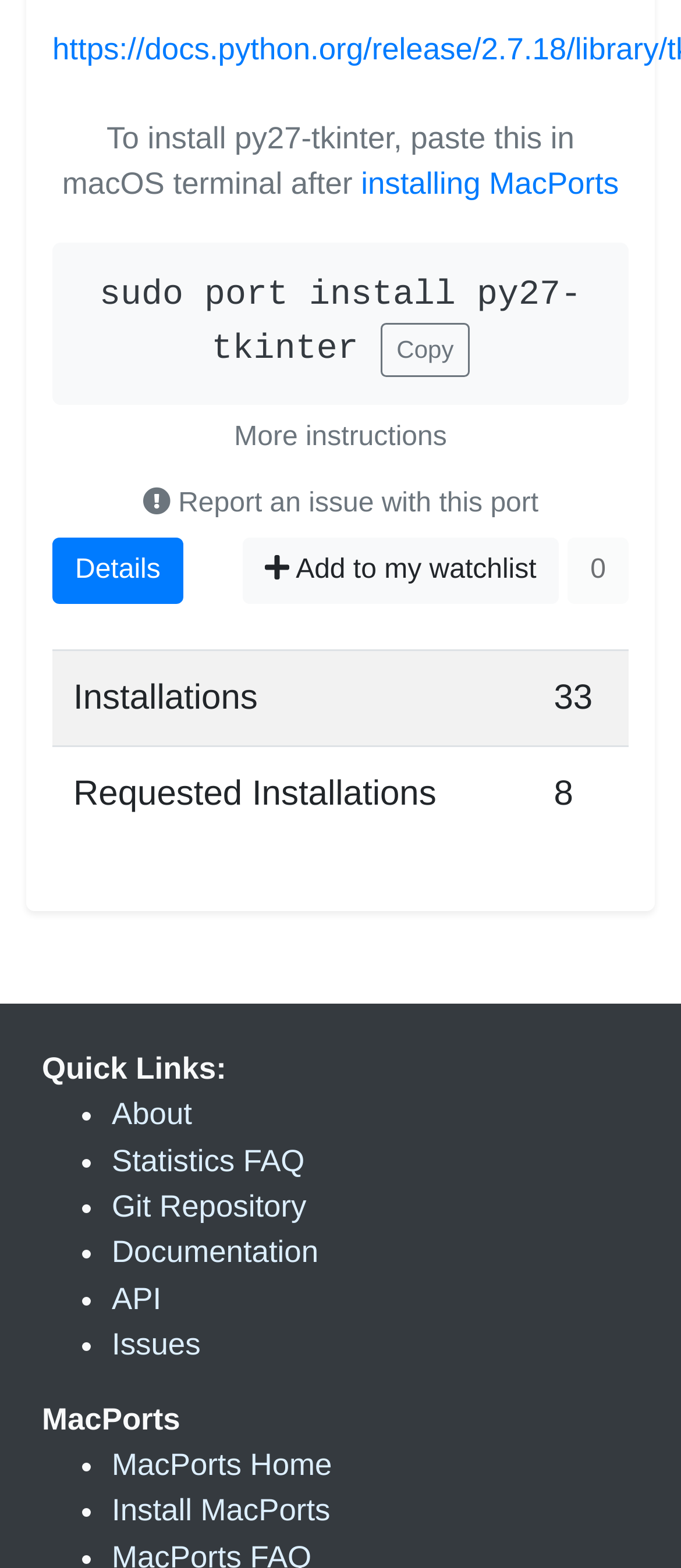Identify the bounding box for the given UI element using the description provided. Coordinates should be in the format (top-left x, top-left y, bottom-right x, bottom-right y) and must be between 0 and 1. Here is the description: Documentation

[0.164, 0.788, 0.468, 0.81]